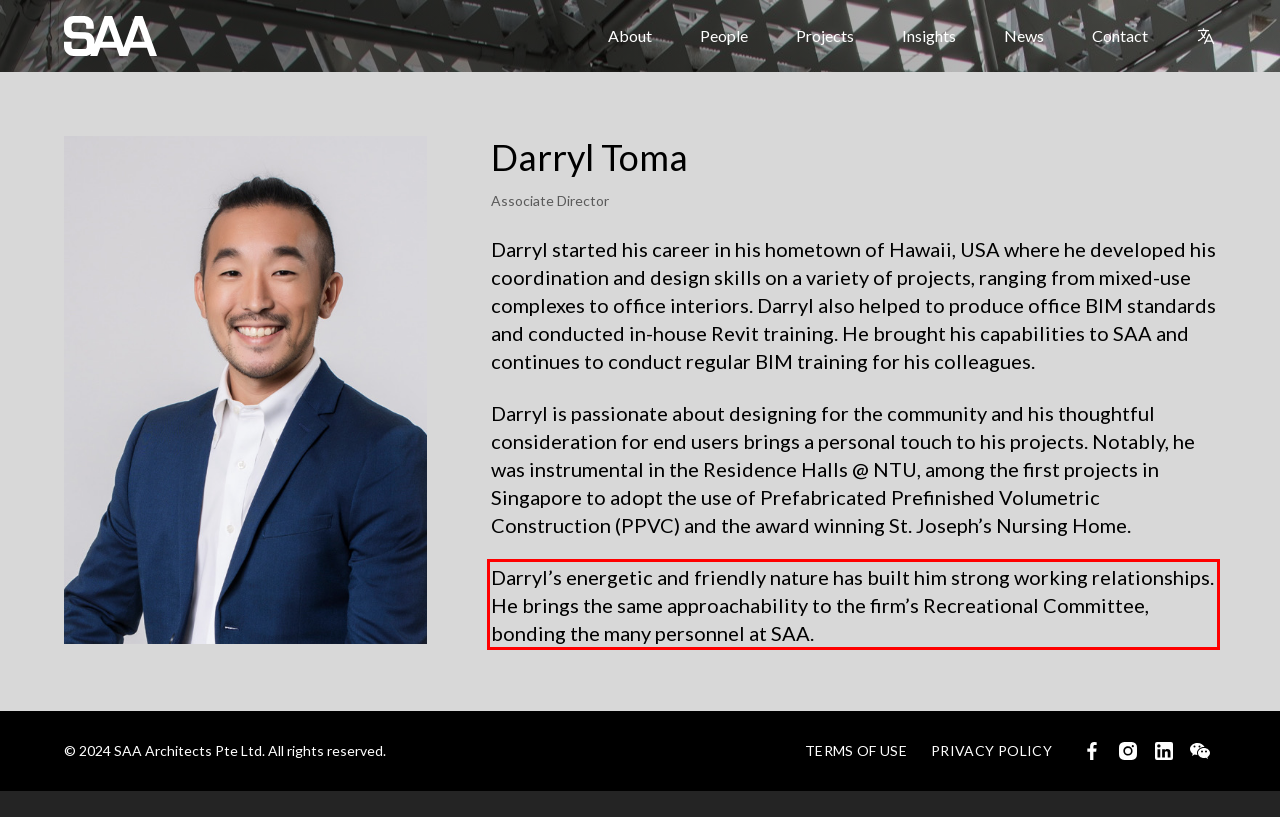You are provided with a screenshot of a webpage that includes a red bounding box. Extract and generate the text content found within the red bounding box.

Darryl’s energetic and friendly nature has built him strong working relationships. He brings the same approachability to the firm’s Recreational Committee, bonding the many personnel at SAA.